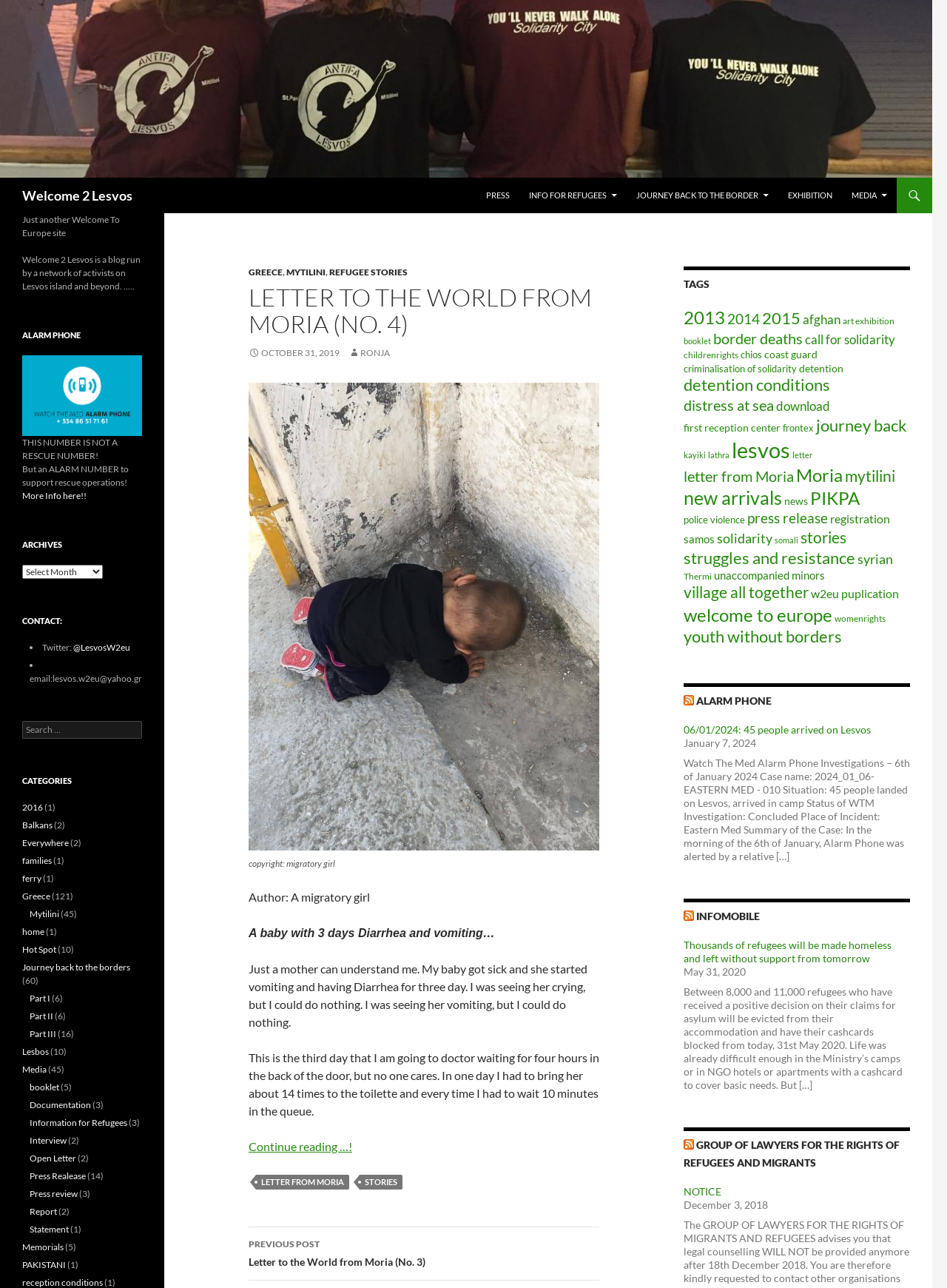Determine the bounding box coordinates for the area that needs to be clicked to fulfill this task: "View the 'EXHIBITION' page". The coordinates must be given as four float numbers between 0 and 1, i.e., [left, top, right, bottom].

[0.823, 0.138, 0.888, 0.166]